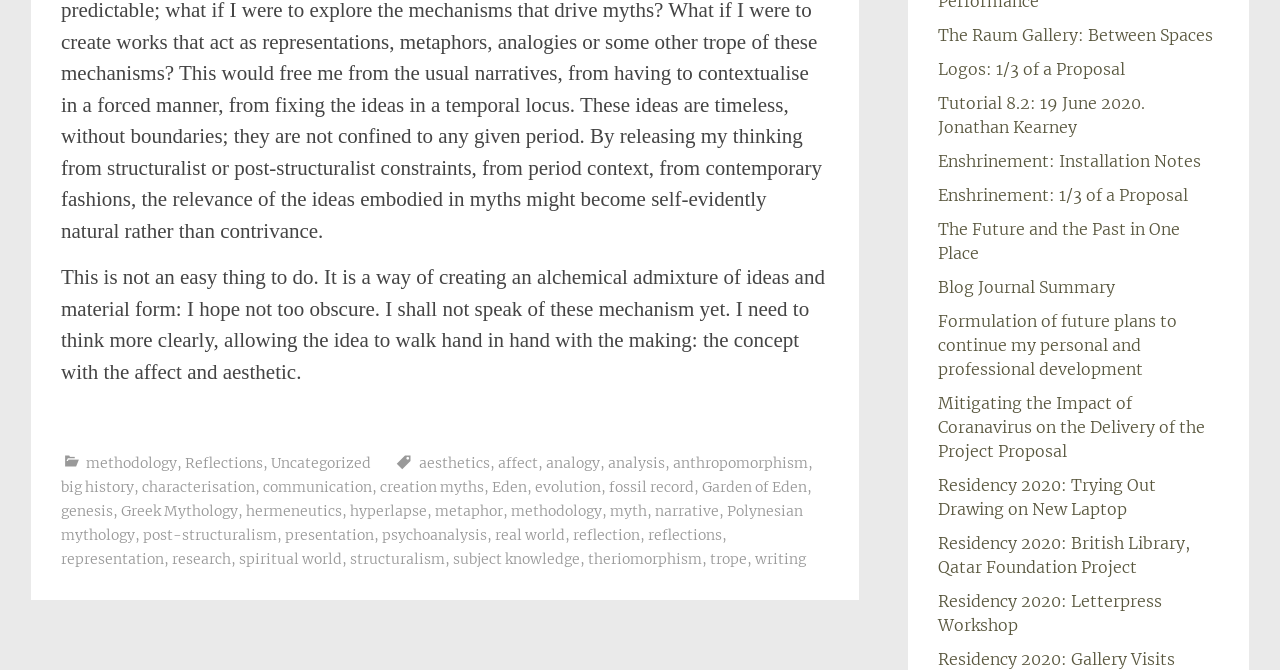Please identify the bounding box coordinates of the element that needs to be clicked to execute the following command: "explore Reflections". Provide the bounding box using four float numbers between 0 and 1, formatted as [left, top, right, bottom].

[0.145, 0.677, 0.205, 0.704]